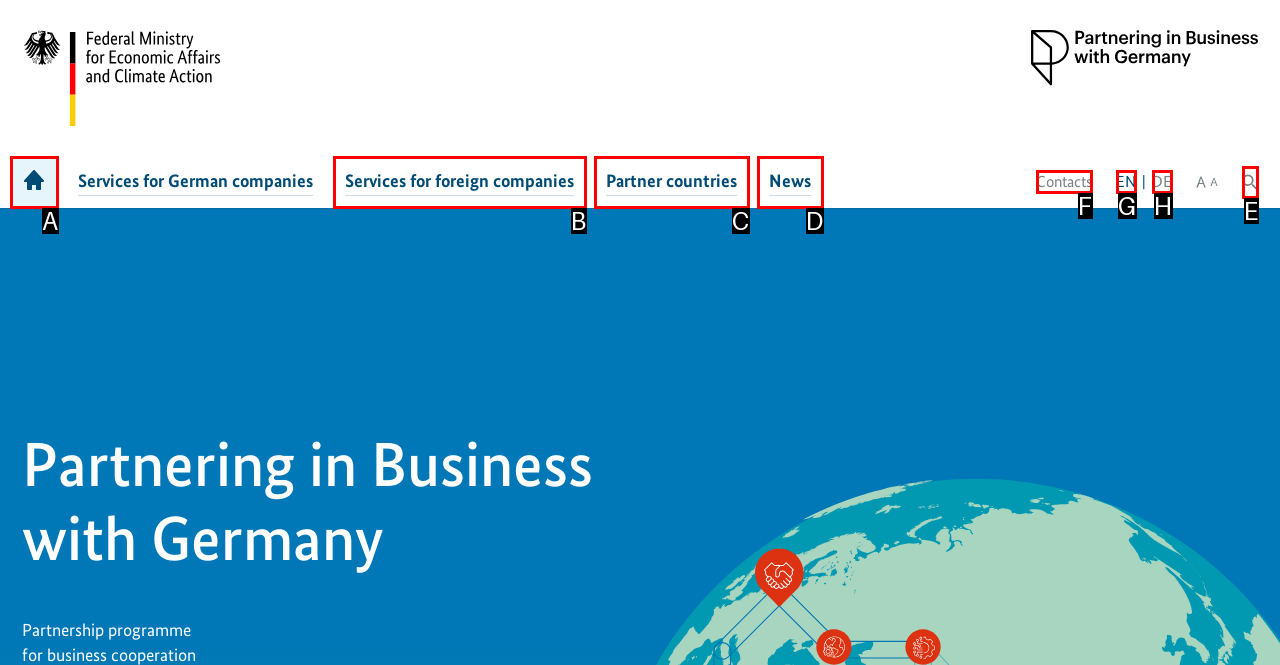Point out the option that aligns with the description: EN
Provide the letter of the corresponding choice directly.

G